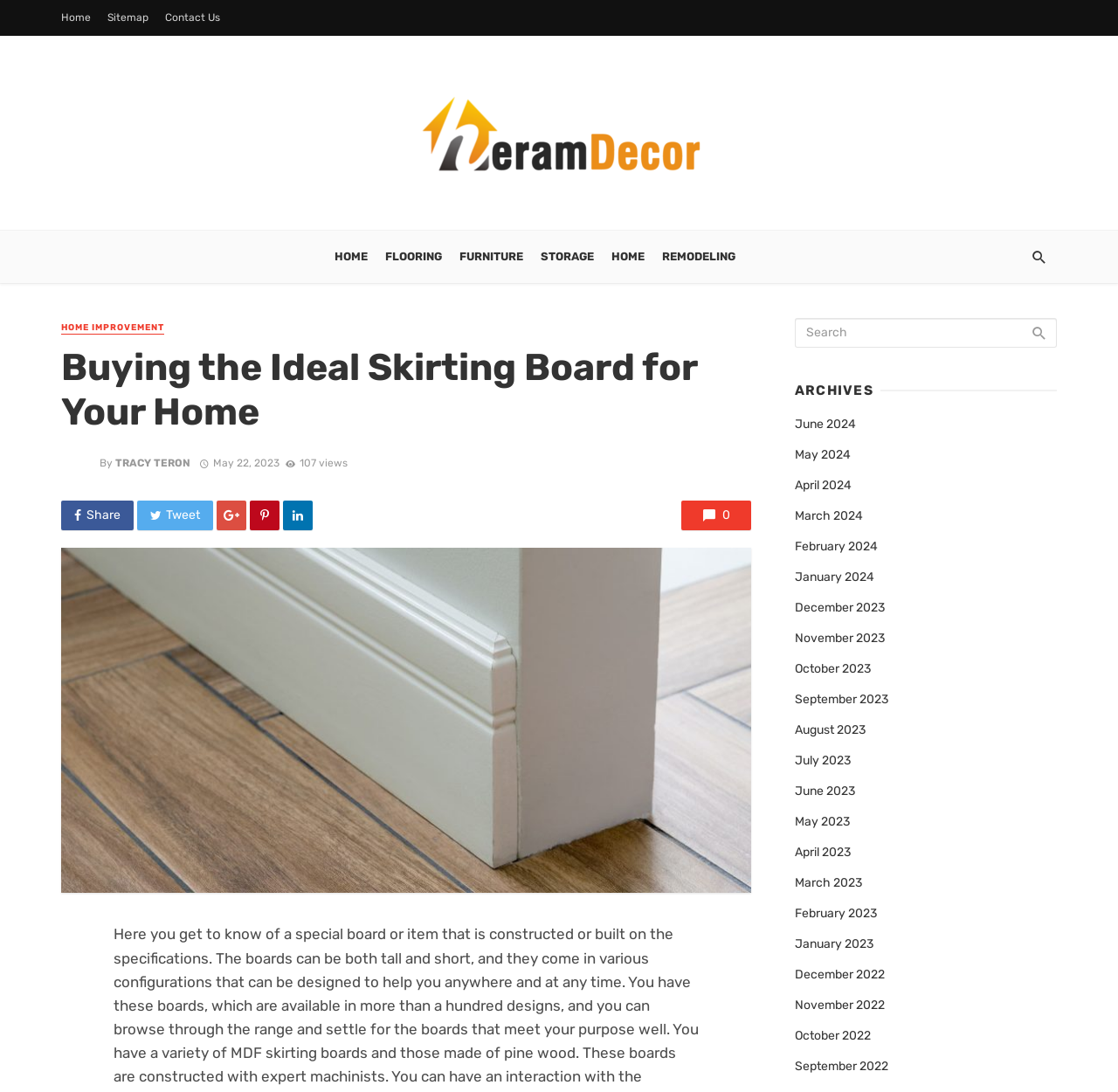Provide the bounding box coordinates for the specified HTML element described in this description: "alt="rss"". The coordinates should be four float numbers ranging from 0 to 1, in the format [left, top, right, bottom].

None